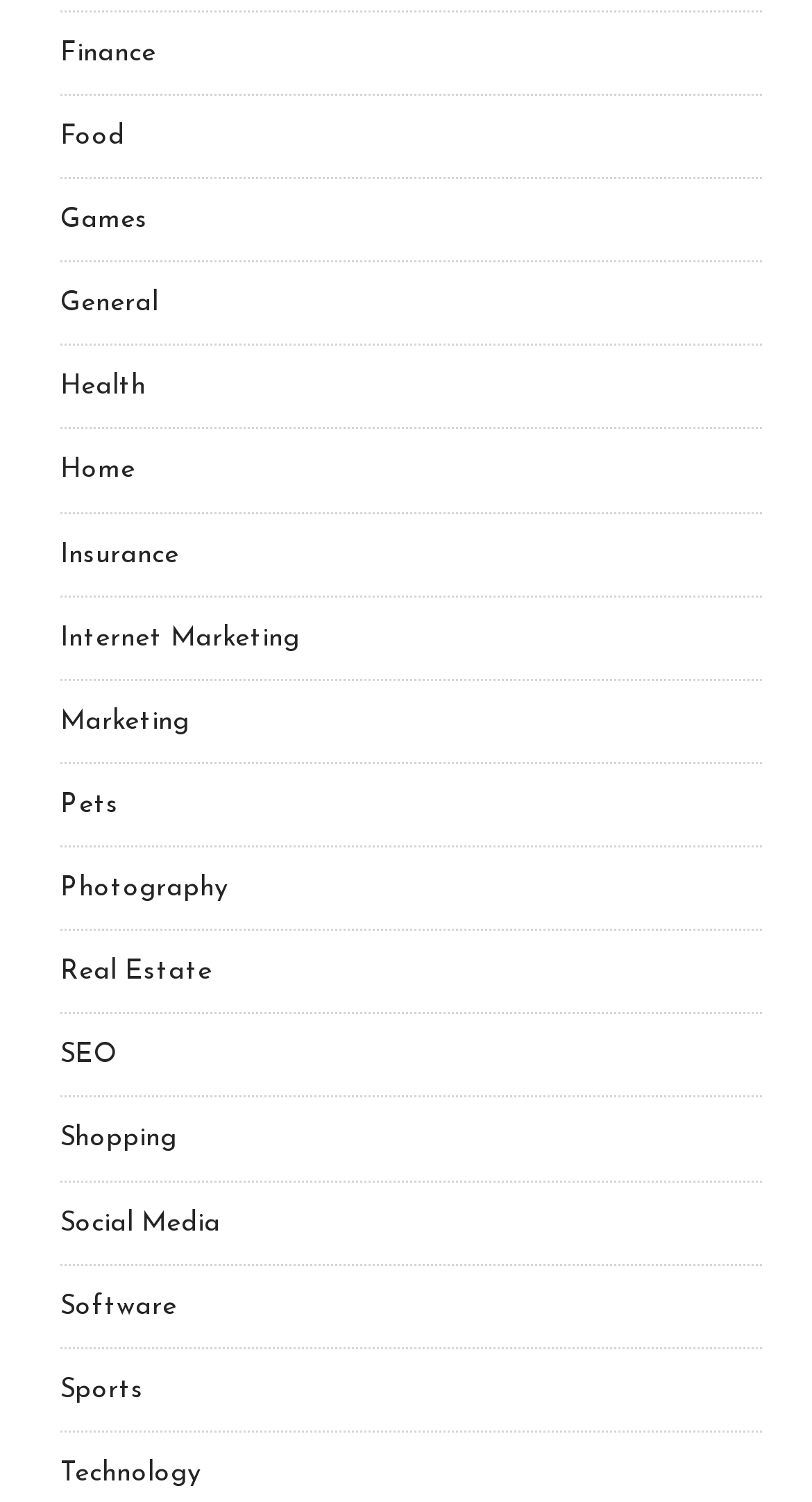Pinpoint the bounding box coordinates of the element to be clicked to execute the instruction: "Explore Health".

[0.074, 0.249, 0.18, 0.267]